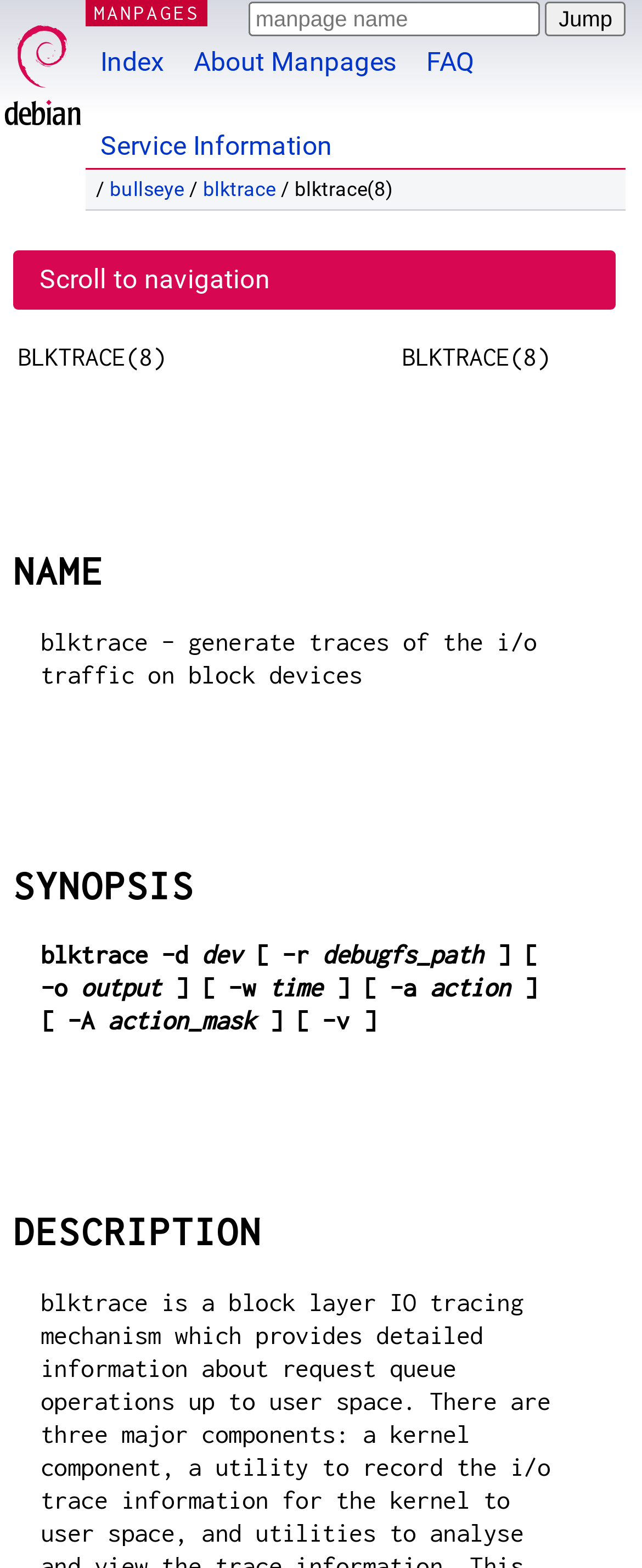Please give a succinct answer to the question in one word or phrase:
What is the purpose of the blktrace command?

generate traces of i/o traffic